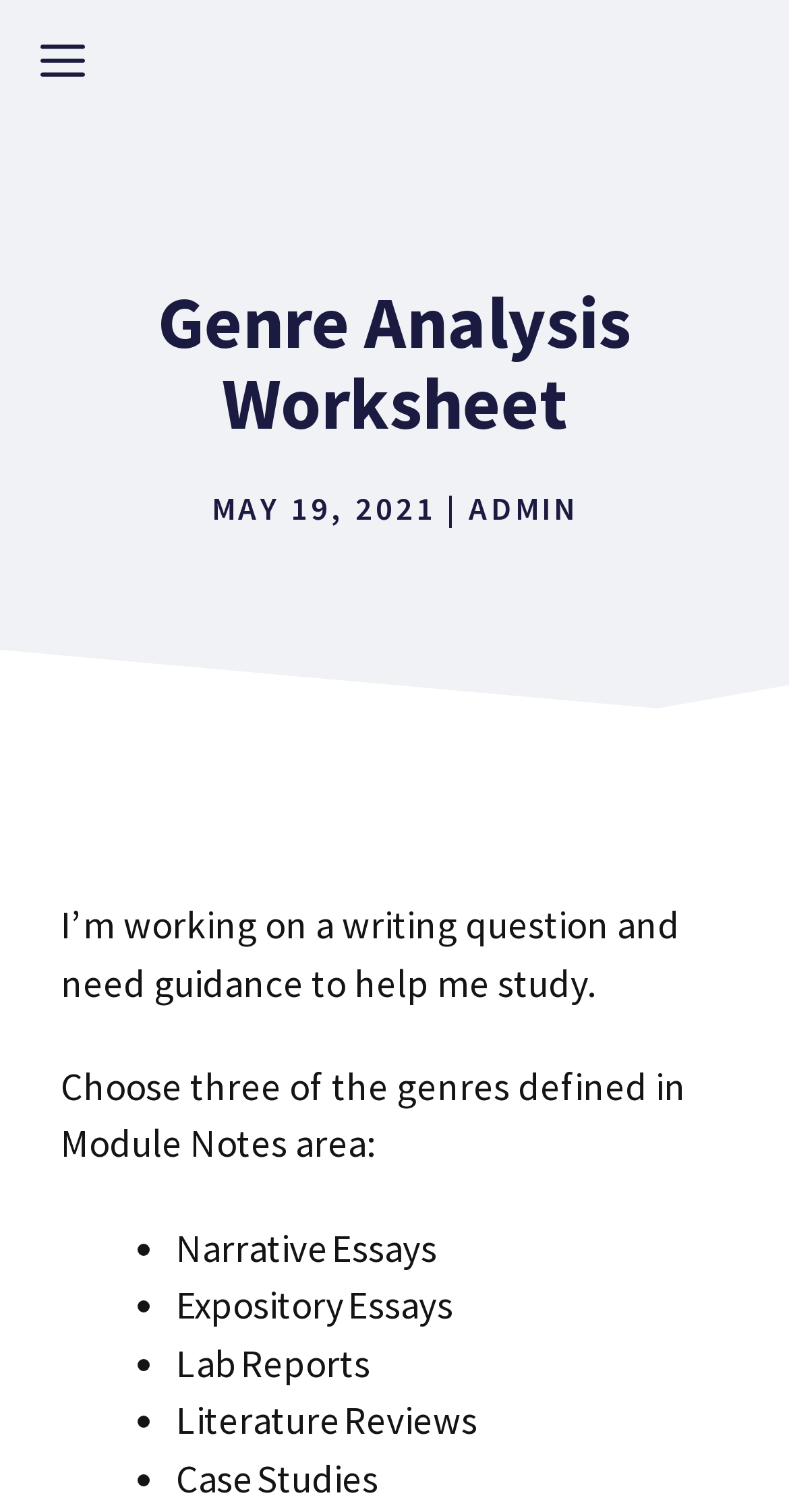Offer a detailed account of what is visible on the webpage.

The webpage is a worksheet for genre analysis, titled "Genre Analysis Worksheet". At the top left corner, there is a button labeled "MENU" which is not expanded. Next to it, there is a heading with the title of the worksheet. Below the title, there is a timestamp indicating "MAY 19, 2021". 

On the top right corner, there is a link labeled "ADMIN" which contains a brief description of the user's task, stating that they need guidance to help them study. Below this description, there is a prompt asking the user to choose three genres from the Module Notes area. 

The genres are listed in a bulleted format, with five options: Narrative Essays, Expository Essays, Lab Reports, Literature Reviews, and Case Studies. Each option is preceded by a bullet point and is positioned vertically below the previous one, taking up the majority of the page.